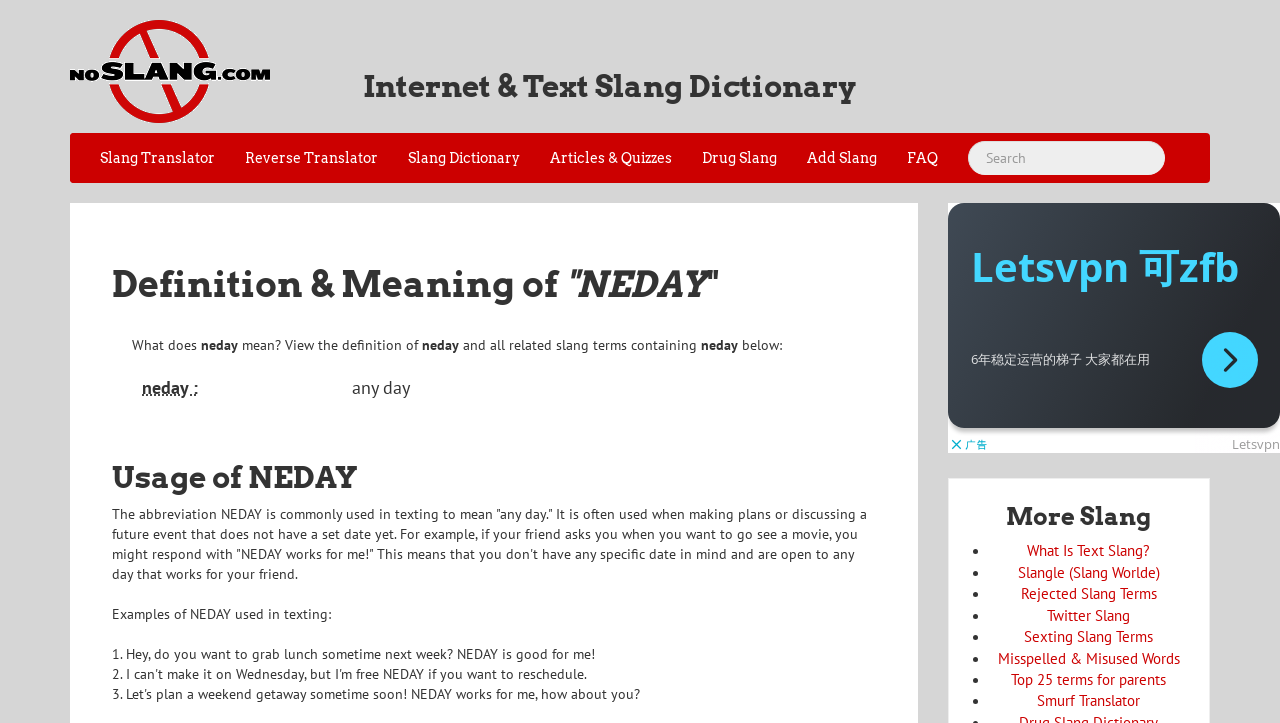What is the meaning of the abbreviation NEDAY in texting?
Using the image as a reference, give a one-word or short phrase answer.

any day